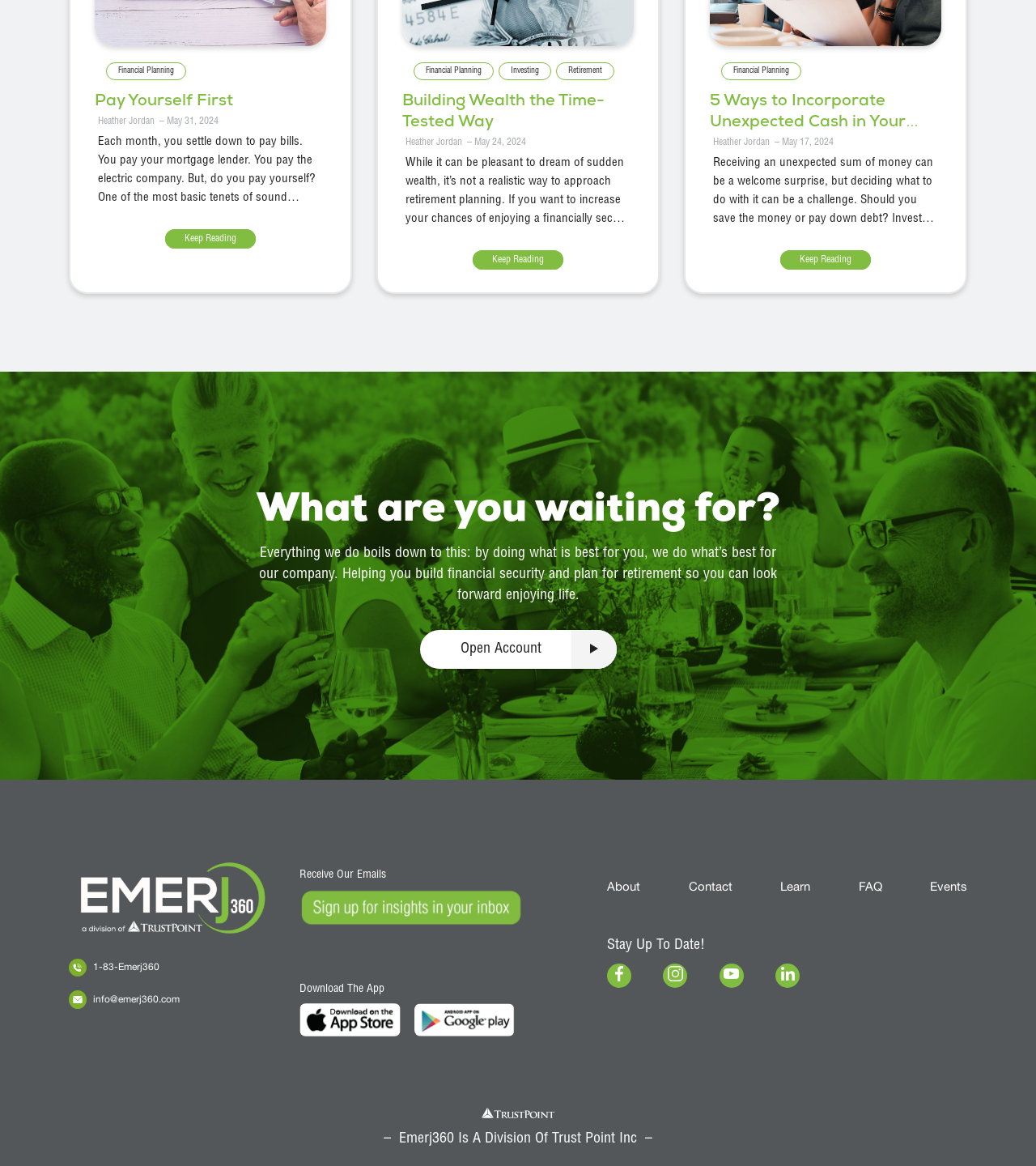Identify the bounding box for the UI element described as: "Building Wealth the Time-Tested Way". The coordinates should be four float numbers between 0 and 1, i.e., [left, top, right, bottom].

[0.388, 0.08, 0.584, 0.112]